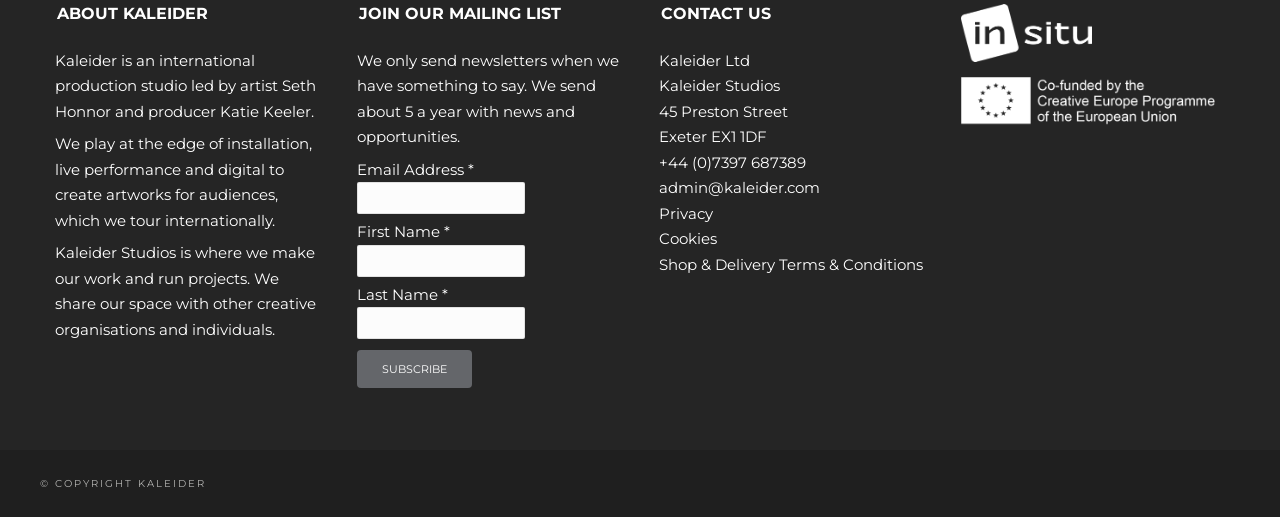Reply to the question with a single word or phrase:
What is the purpose of the textbox labeled 'Email Address'?

To subscribe to newsletters